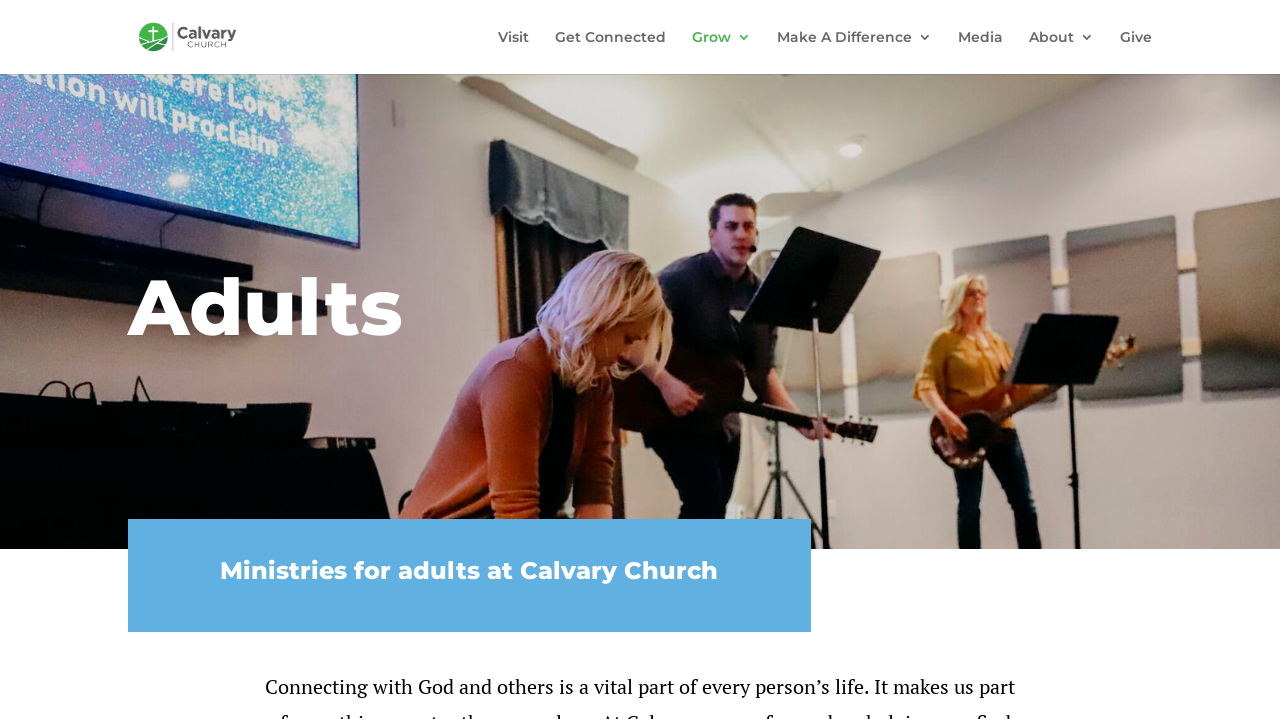Please determine the bounding box coordinates of the element's region to click in order to carry out the following instruction: "search for something". The coordinates should be four float numbers between 0 and 1, i.e., [left, top, right, bottom].

[0.1, 0.0, 0.9, 0.001]